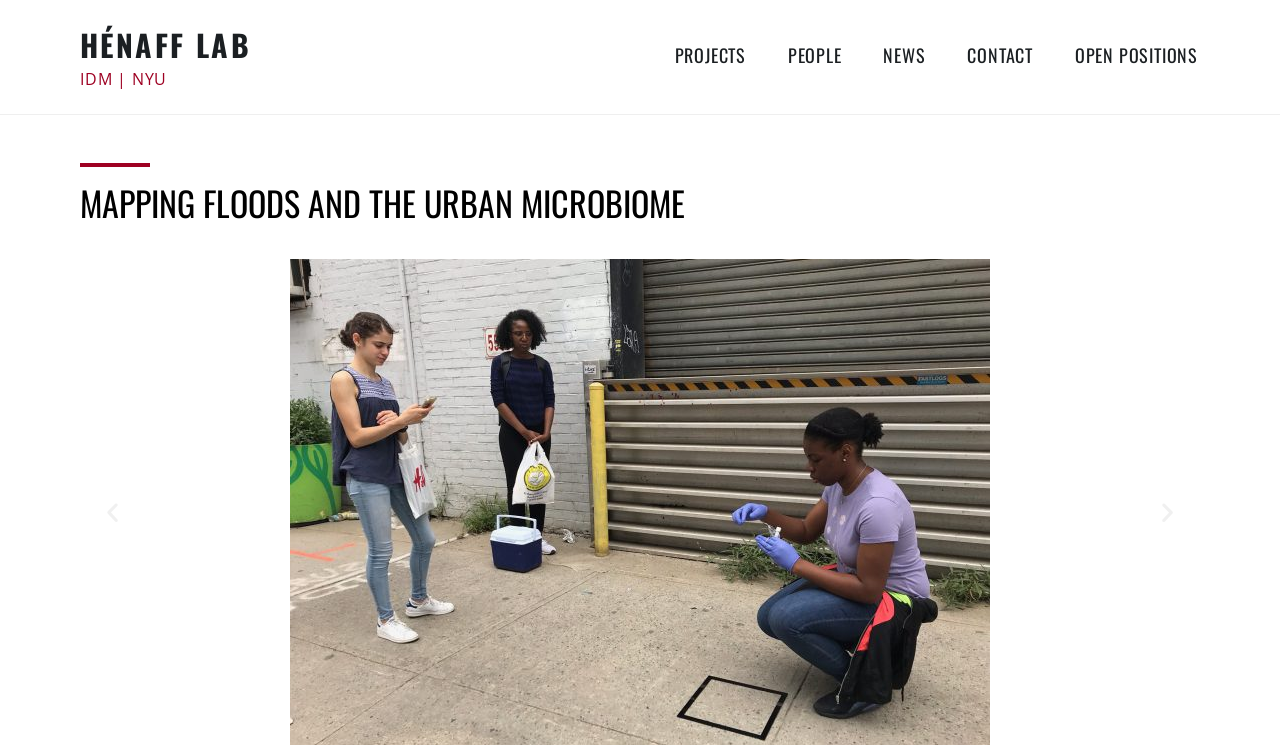Please identify the bounding box coordinates of the clickable region that I should interact with to perform the following instruction: "check news". The coordinates should be expressed as four float numbers between 0 and 1, i.e., [left, top, right, bottom].

[0.69, 0.056, 0.723, 0.096]